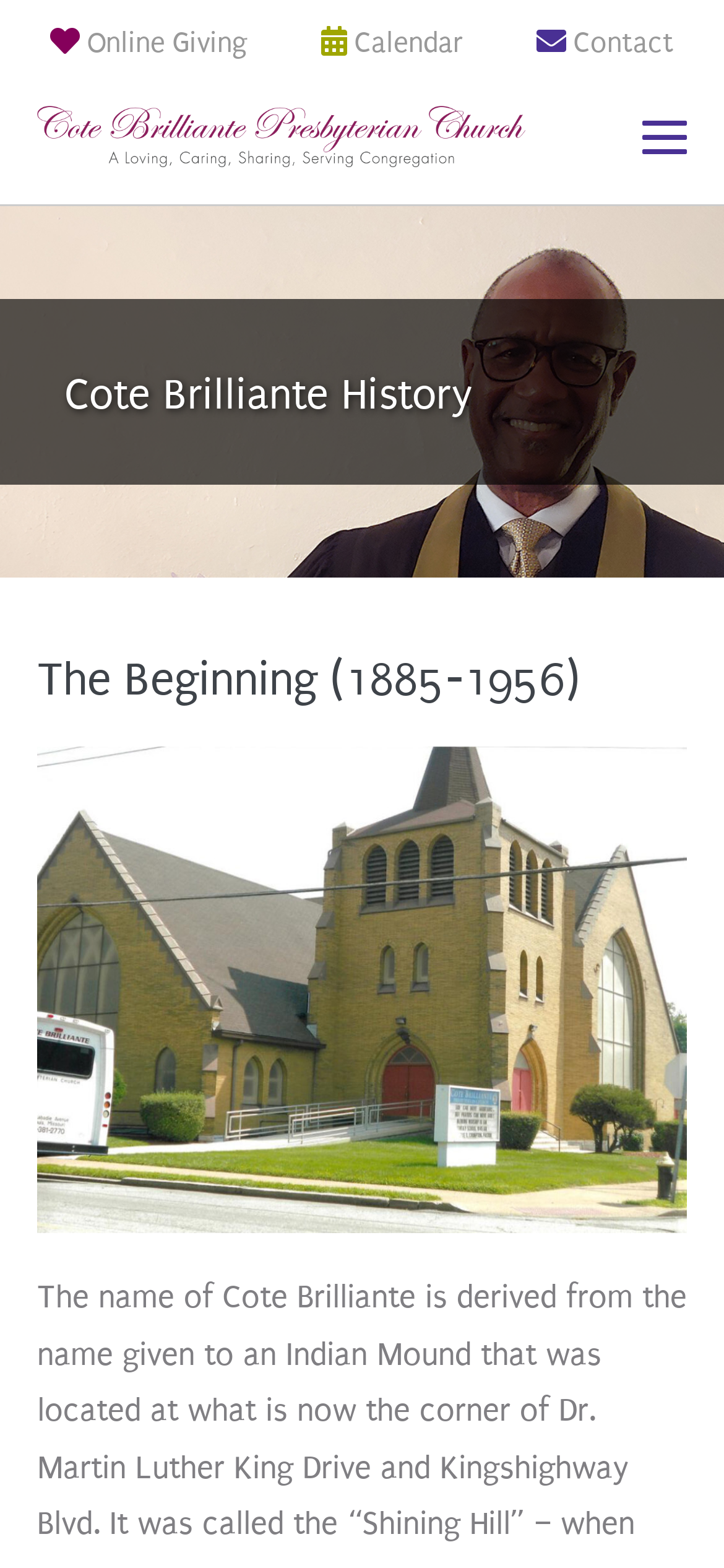Using the element description: "Japan", determine the bounding box coordinates. The coordinates should be in the format [left, top, right, bottom], with values between 0 and 1.

None